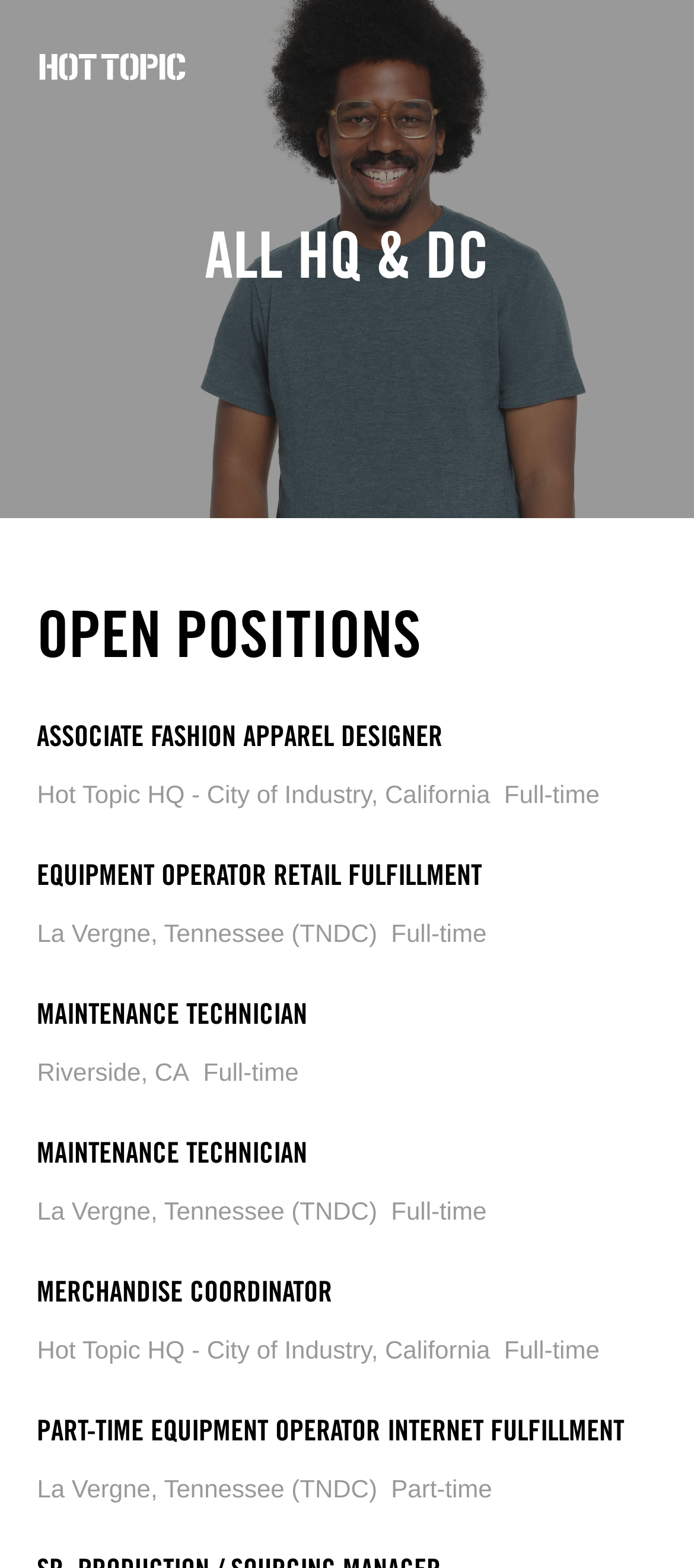How many full-time jobs are listed?
Could you answer the question with a detailed and thorough explanation?

I counted the number of jobs with 'Full-time' labels, such as 'ASSOCIATE FASHION APPAREL DESIGNER', 'EQUIPMENT OPERATOR RETAIL FULFILLMENT', and so on. There are 5 jobs with 'Full-time' labels.